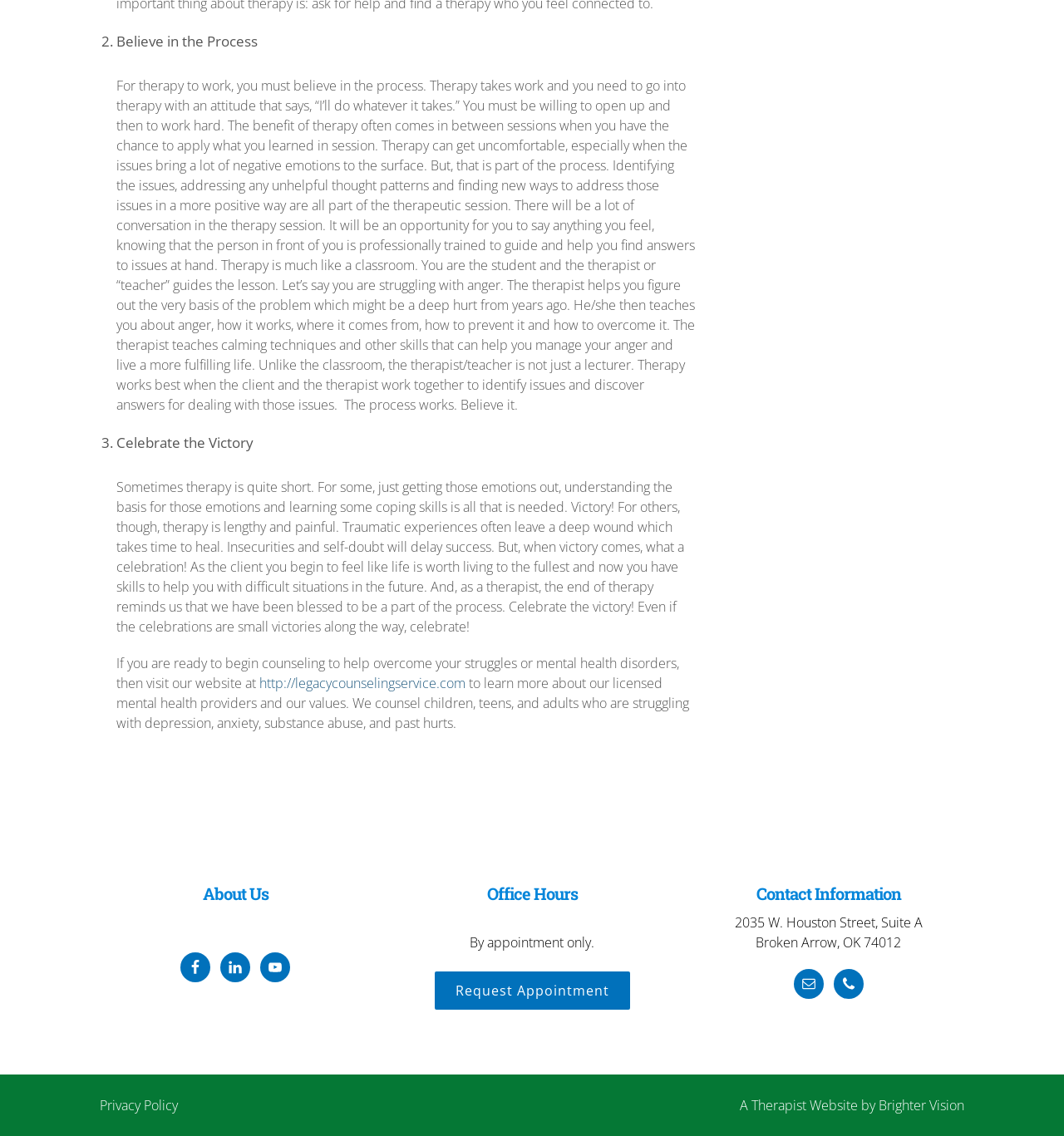Identify the bounding box coordinates of the clickable section necessary to follow the following instruction: "Visit the Facebook page". The coordinates should be presented as four float numbers from 0 to 1, i.e., [left, top, right, bottom].

[0.17, 0.837, 0.198, 0.864]